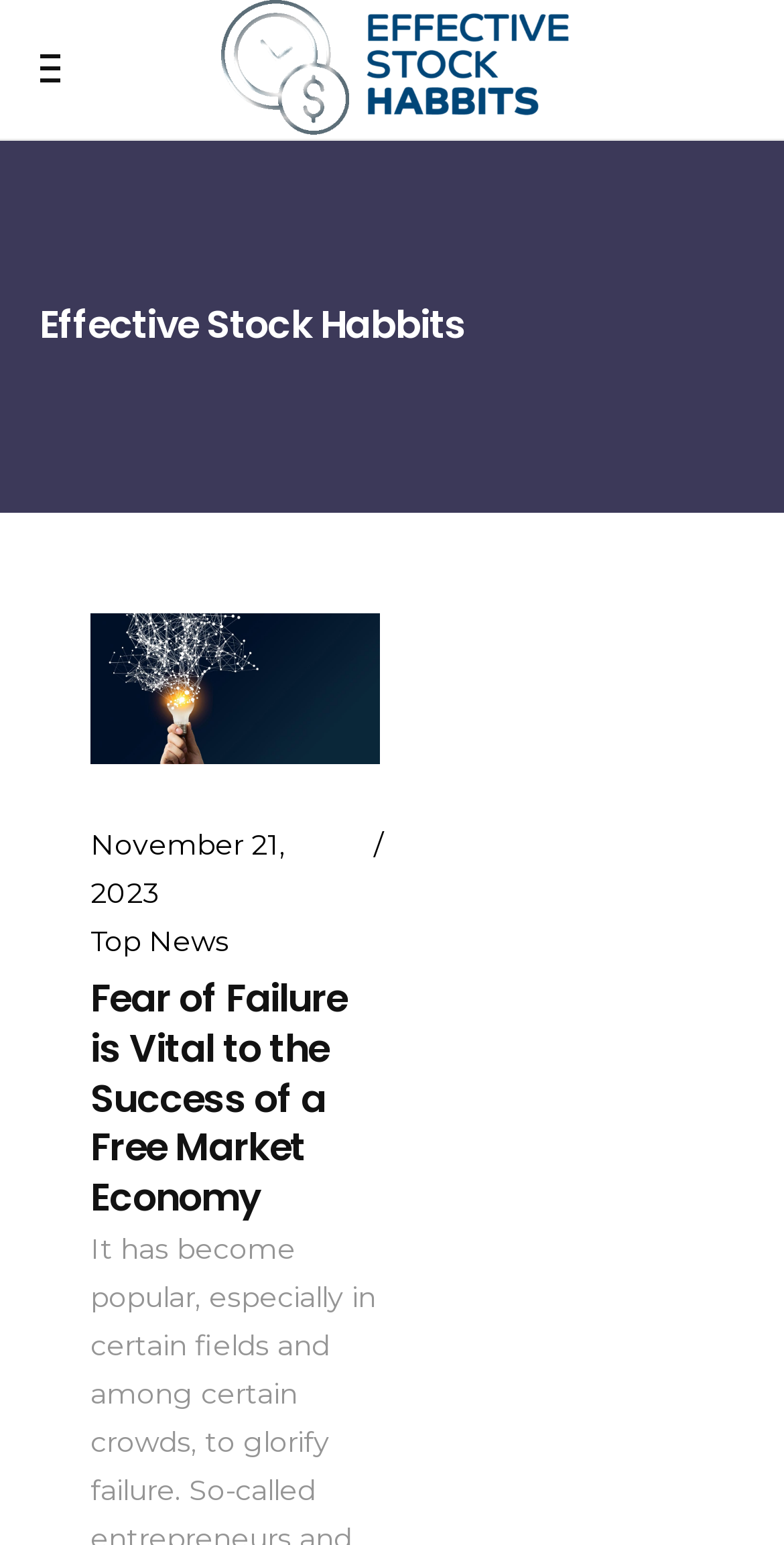Describe every aspect of the webpage comprehensively.

The webpage appears to be an article or blog post discussing the importance of fear of failure in a free market economy. At the top-left corner, there is a link with no text, and next to it, a mobile logo is displayed. The mobile logo is an image that takes up a significant portion of the top section of the page.

Below the mobile logo, there is a layout table that spans the entire width of the page. Within this table, there is a heading that reads "Effective Stock Habbits" positioned near the top-left corner.

Further down, there are two links: "November 21, 2023" and "Top News", which are placed side by side, with the former on the left and the latter on the right. These links are likely related to the article's publication date and category, respectively.

The main content of the webpage is a heading that reads "Fear of Failure is Vital to the Success of a Free Market Economy", which is positioned below the links and takes up a significant portion of the page. This heading is likely the title of the article, and its content is summarized in the meta description.